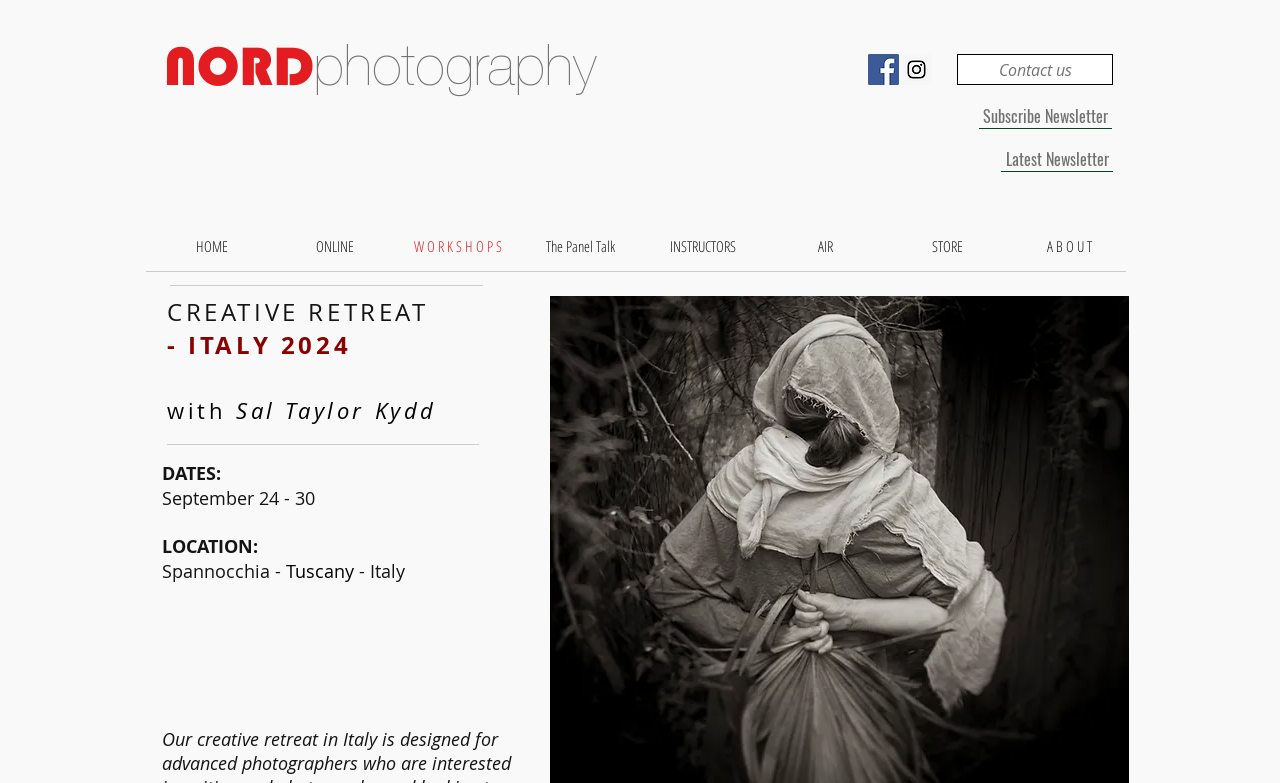Locate the bounding box coordinates of the element to click to perform the following action: 'Click on the Facebook Social Icon'. The coordinates should be given as four float values between 0 and 1, in the form of [left, top, right, bottom].

[0.678, 0.069, 0.702, 0.109]